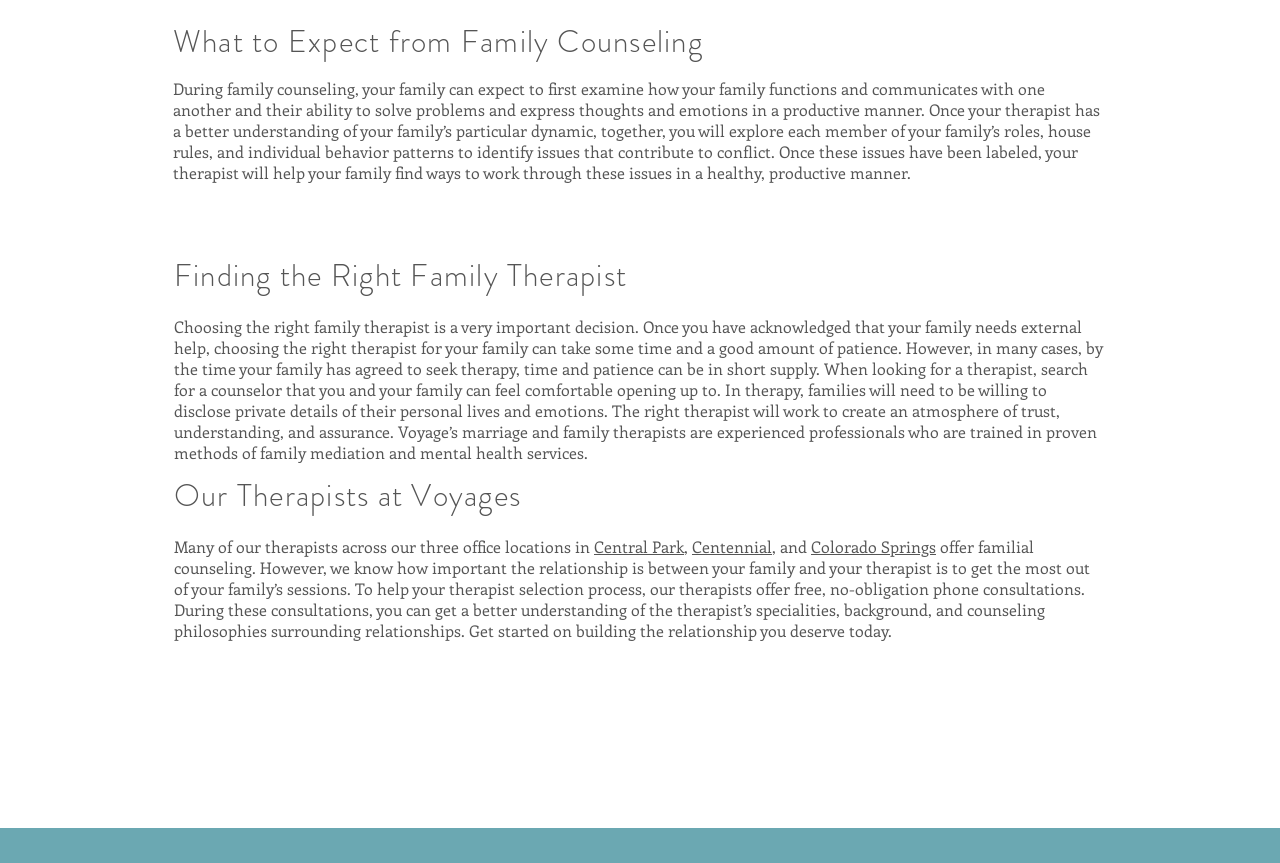Utilize the details in the image to give a detailed response to the question: What is the main topic of family counseling?

Based on the webpage, the main topic of family counseling is how the family functions and communicates with each other, and their ability to solve problems and express thoughts and emotions in a productive manner.